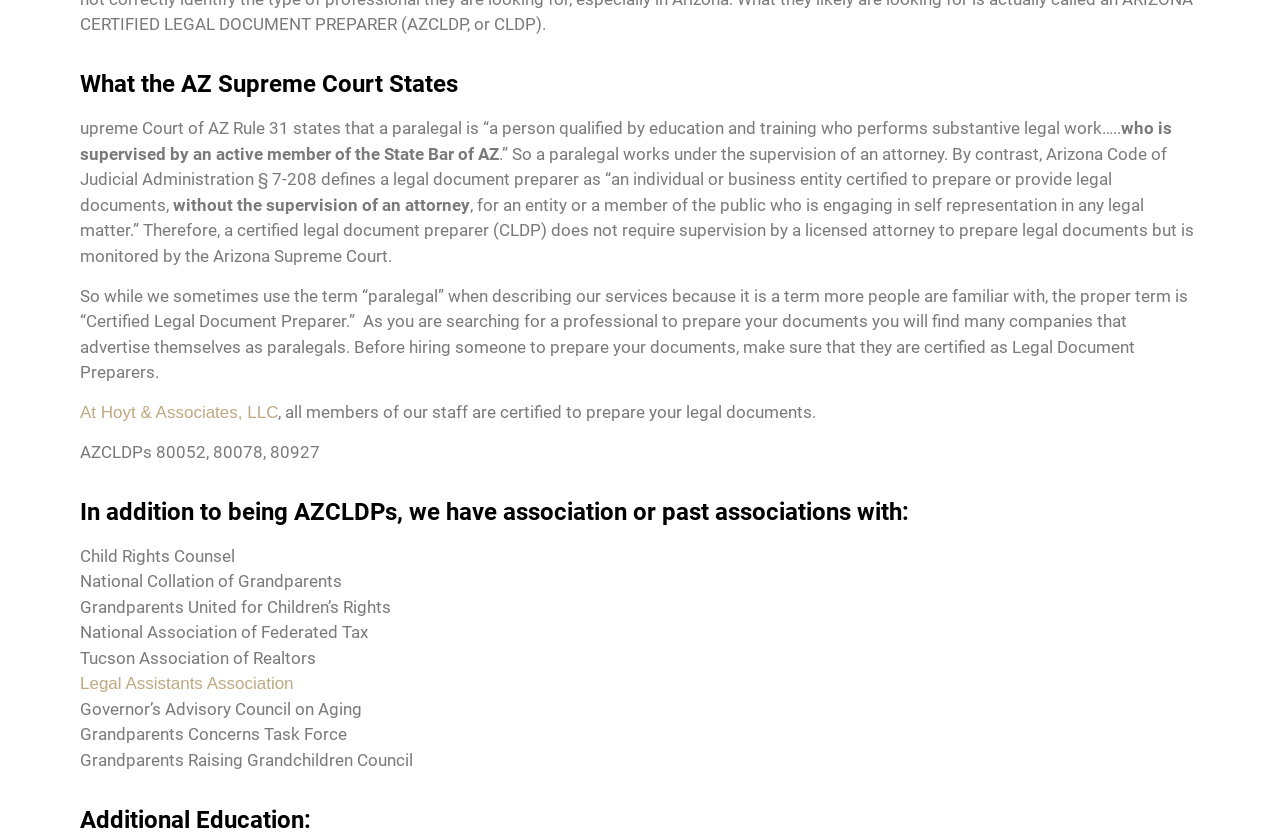What is the purpose of a certified legal document preparer?
Based on the content of the image, thoroughly explain and answer the question.

According to the webpage, a certified legal document preparer (CLDP) prepares legal documents for individuals or businesses, and does not require supervision by a licensed attorney to do so.